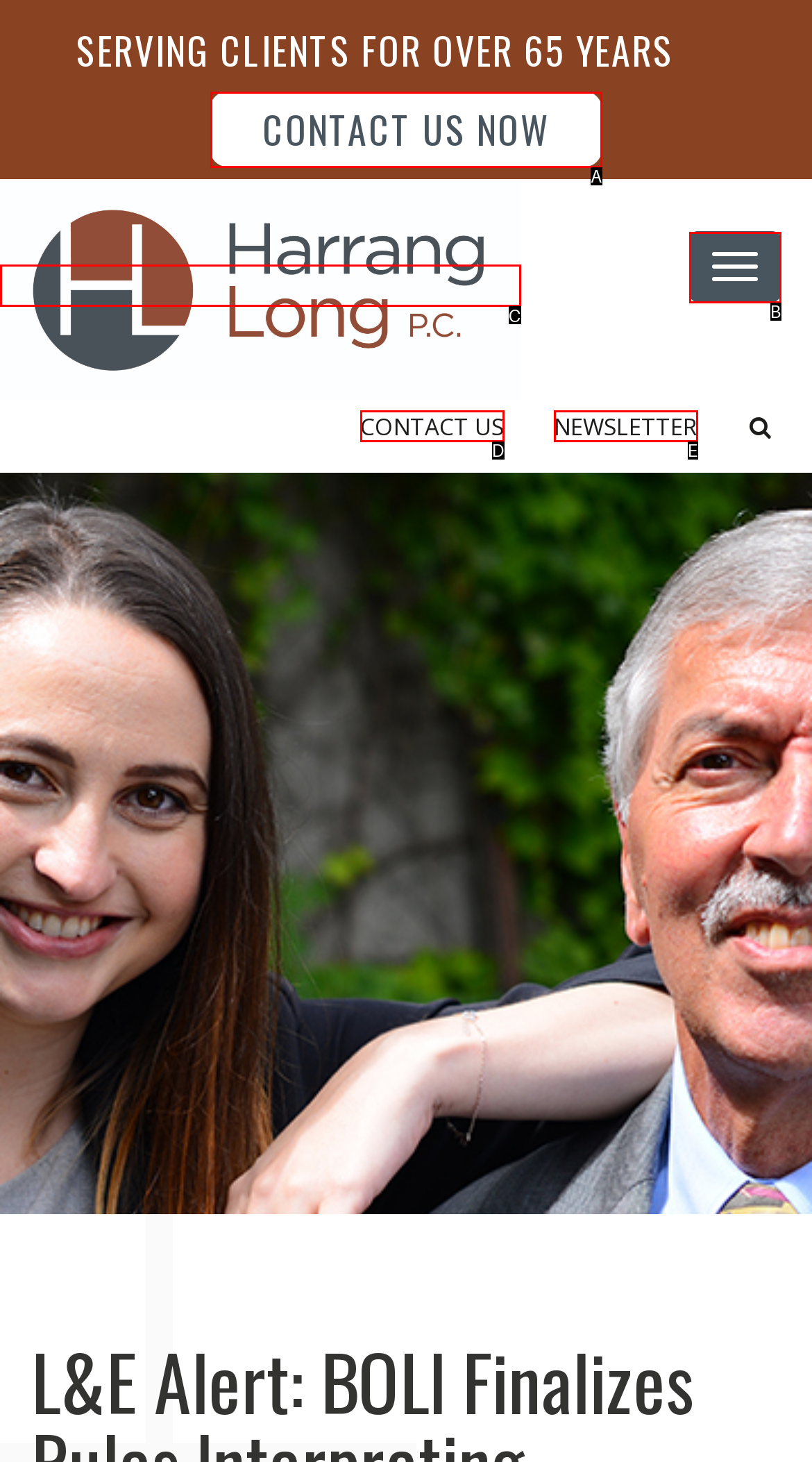Given the description: Toggle navigation, choose the HTML element that matches it. Indicate your answer with the letter of the option.

B